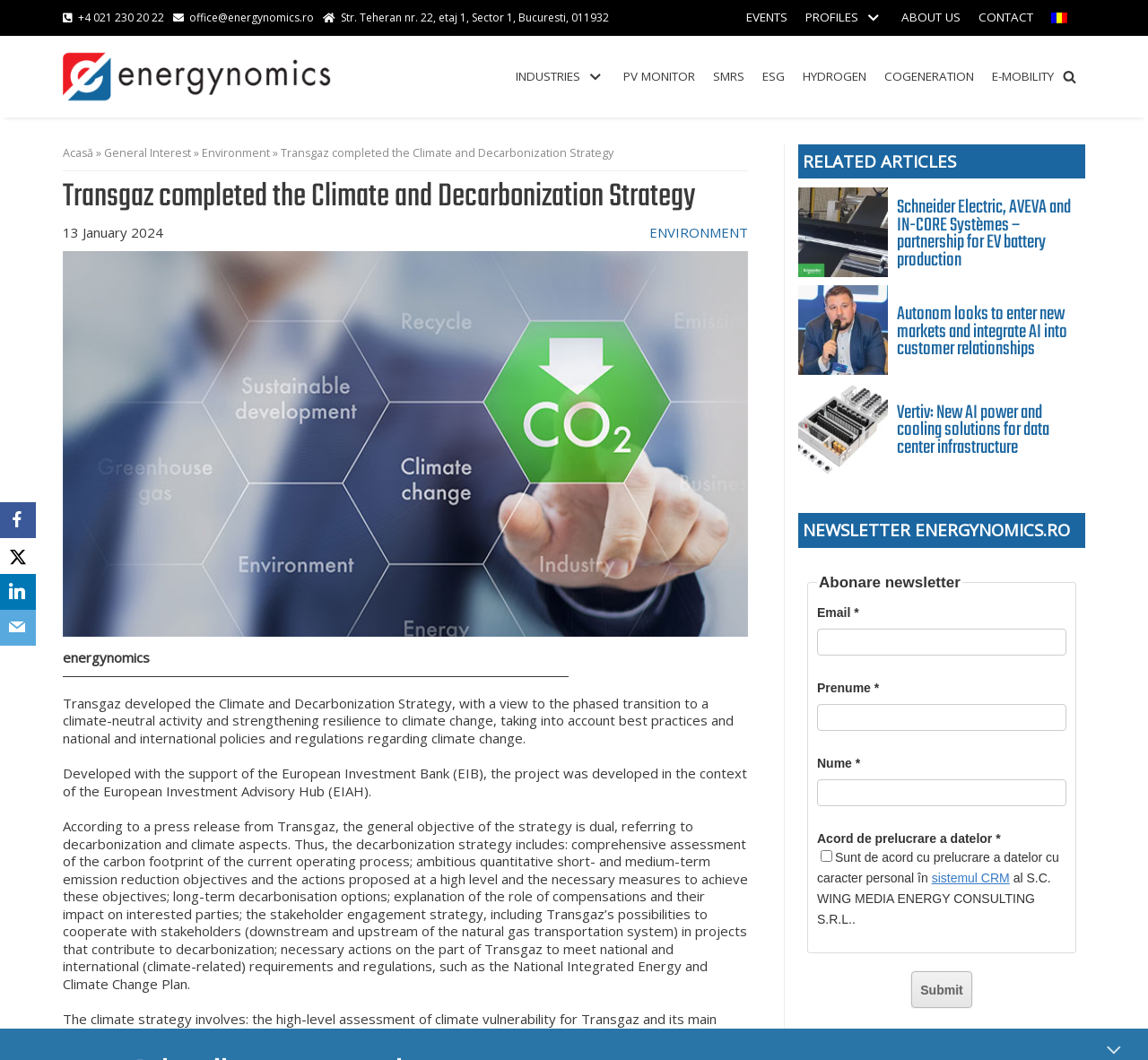What is the name of the investment bank that supported the development of the Climate and Decarbonization Strategy?
Answer the question with a single word or phrase, referring to the image.

European Investment Bank